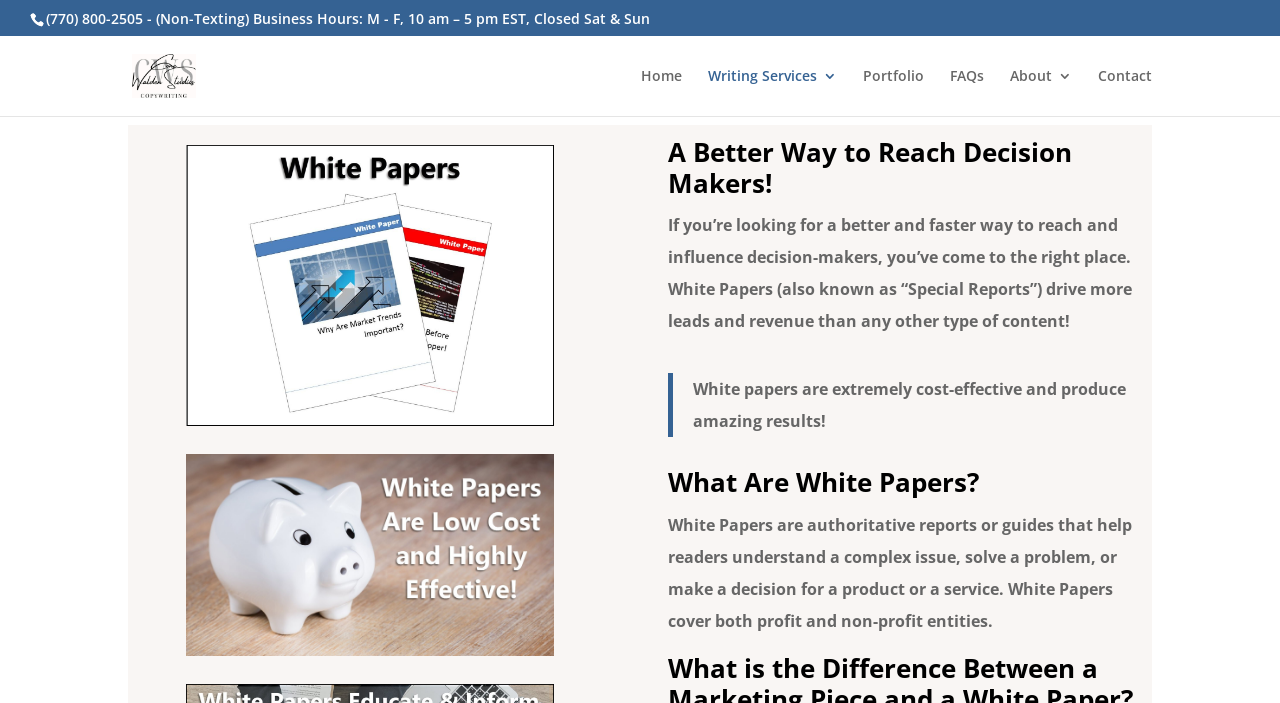Pinpoint the bounding box coordinates for the area that should be clicked to perform the following instruction: "Go to Home page".

[0.501, 0.098, 0.533, 0.165]